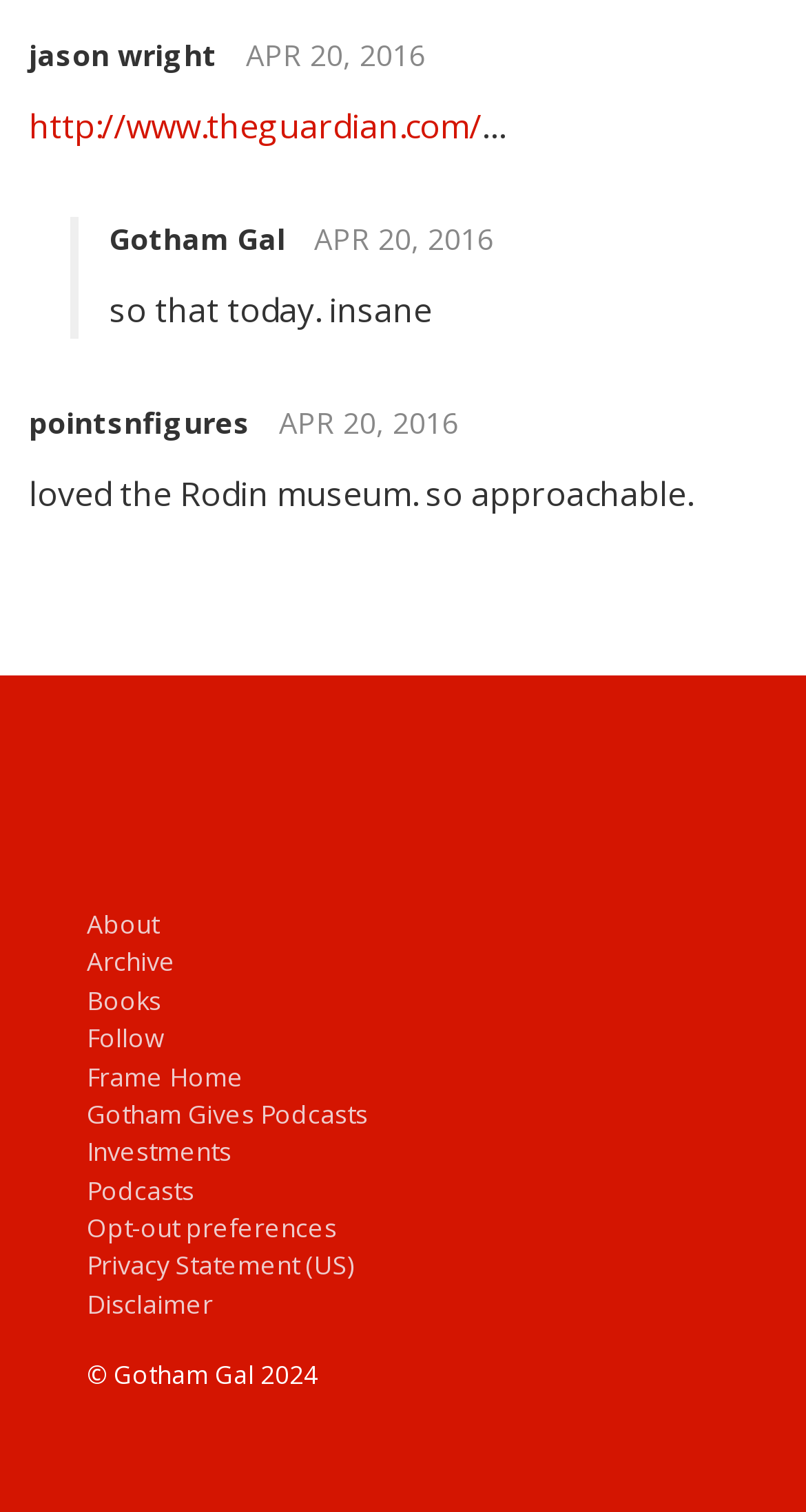Identify the bounding box of the UI component described as: "Follow".

[0.108, 0.675, 0.829, 0.7]